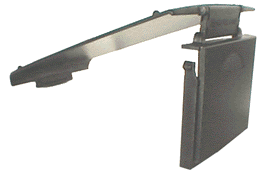How does the FlipCover attach to the Visor?
Craft a detailed and extensive response to the question.

The FlipCover features a hinged mechanism that allows for a secure snap-on fit, providing a convenient and secure way to attach the cover to the Visor.